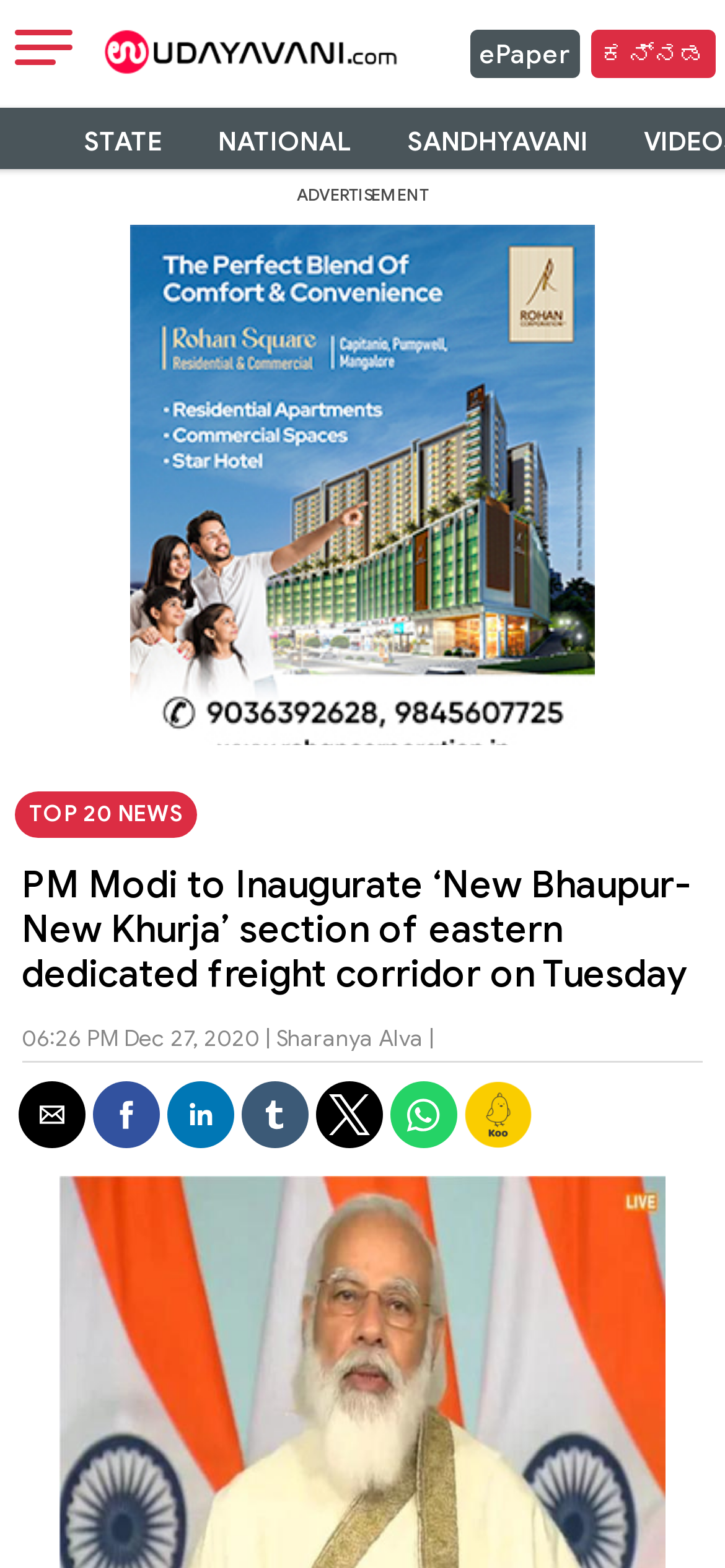What is the timestamp of the news article?
Answer with a single word or phrase by referring to the visual content.

06:26 PM Dec 27, 2020